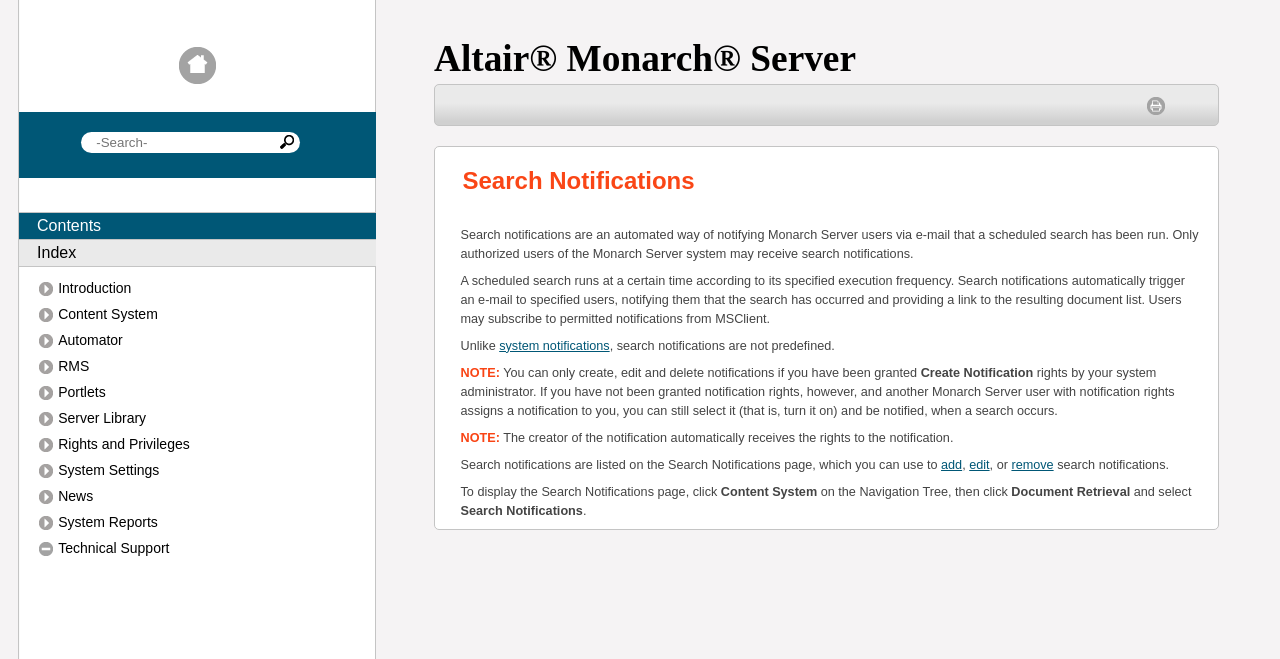Locate the bounding box coordinates of the area you need to click to fulfill this instruction: 'Edit a search notification'. The coordinates must be in the form of four float numbers ranging from 0 to 1: [left, top, right, bottom].

[0.757, 0.694, 0.773, 0.716]